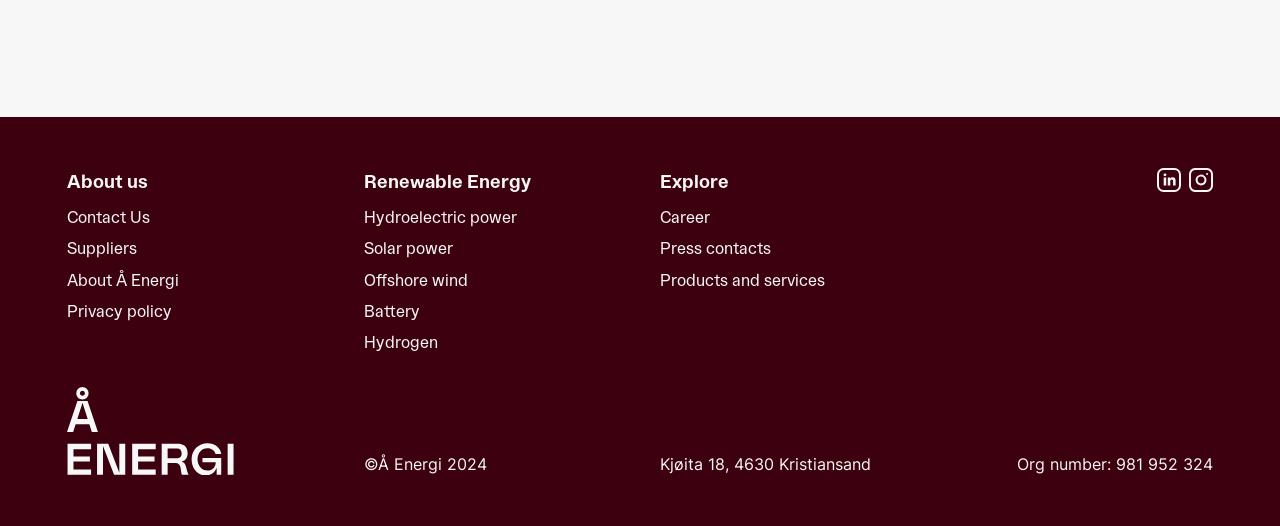Extract the bounding box coordinates of the UI element described: "Products and services". Provide the coordinates in the format [left, top, right, bottom] with values ranging from 0 to 1.

[0.516, 0.516, 0.645, 0.549]